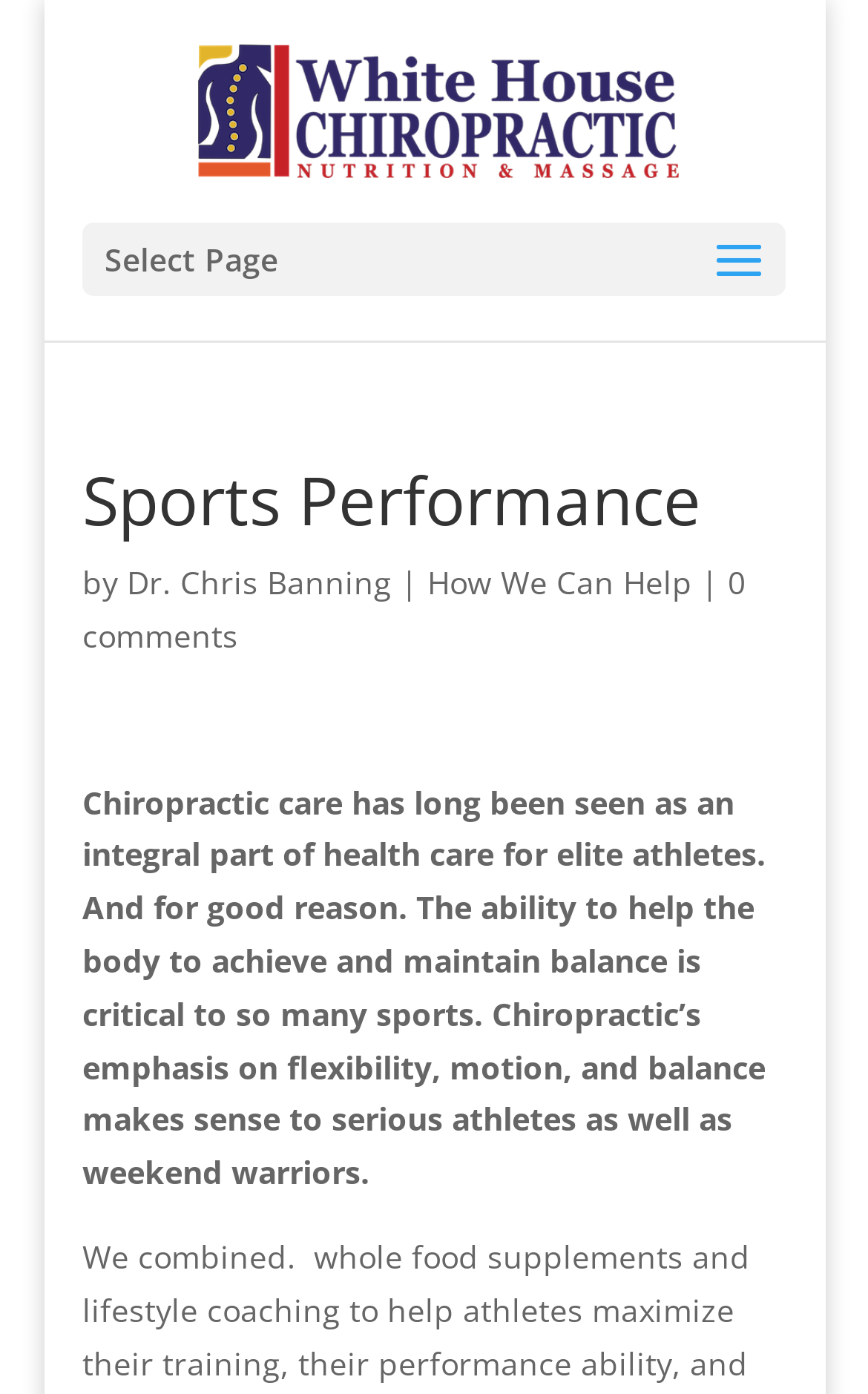Using the element description provided, determine the bounding box coordinates in the format (top-left x, top-left y, bottom-right x, bottom-right y). Ensure that all values are floating point numbers between 0 and 1. Element description: How We Can Help

[0.492, 0.402, 0.798, 0.433]